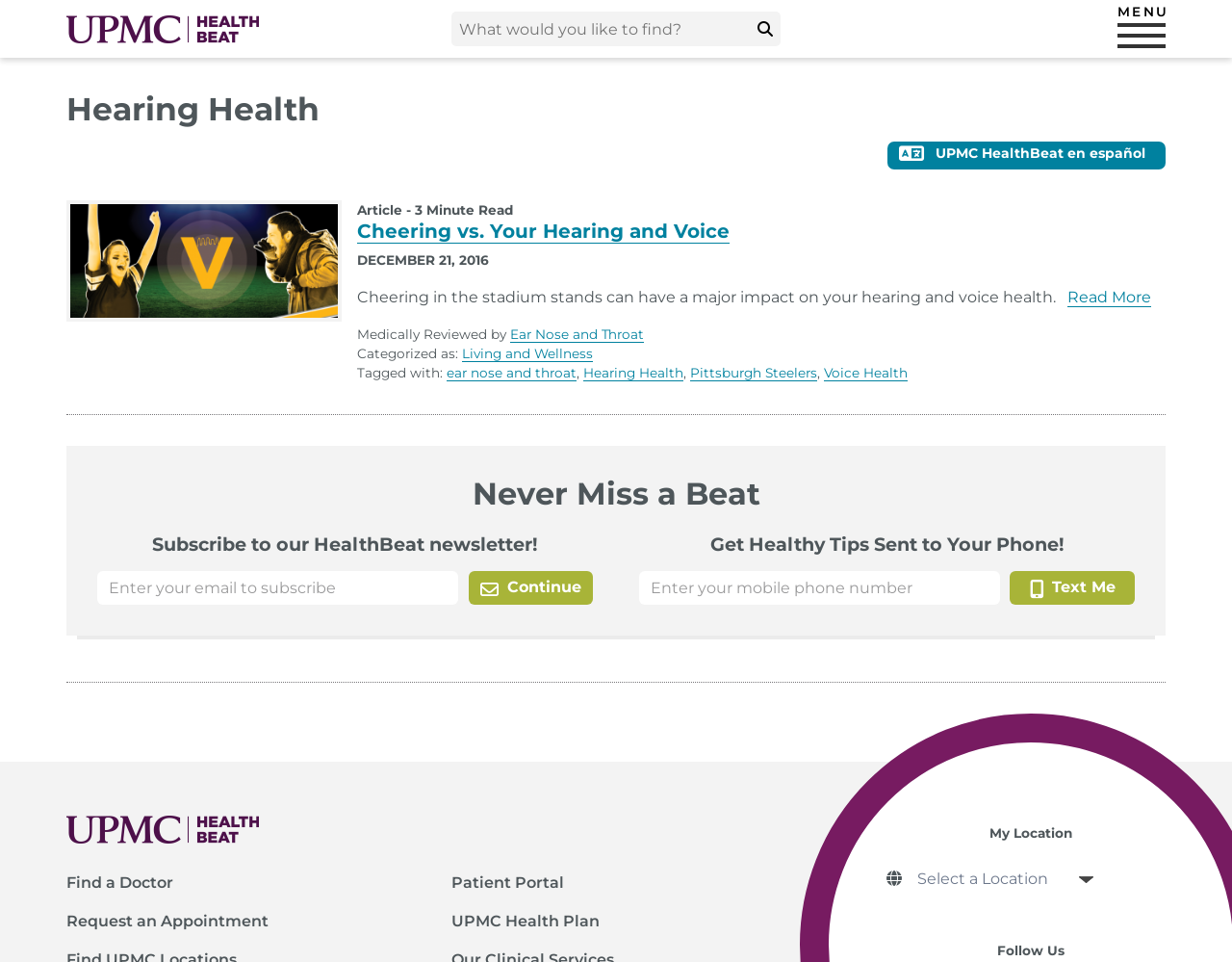Use one word or a short phrase to answer the question provided: 
What is the topic of the article?

Hearing Health